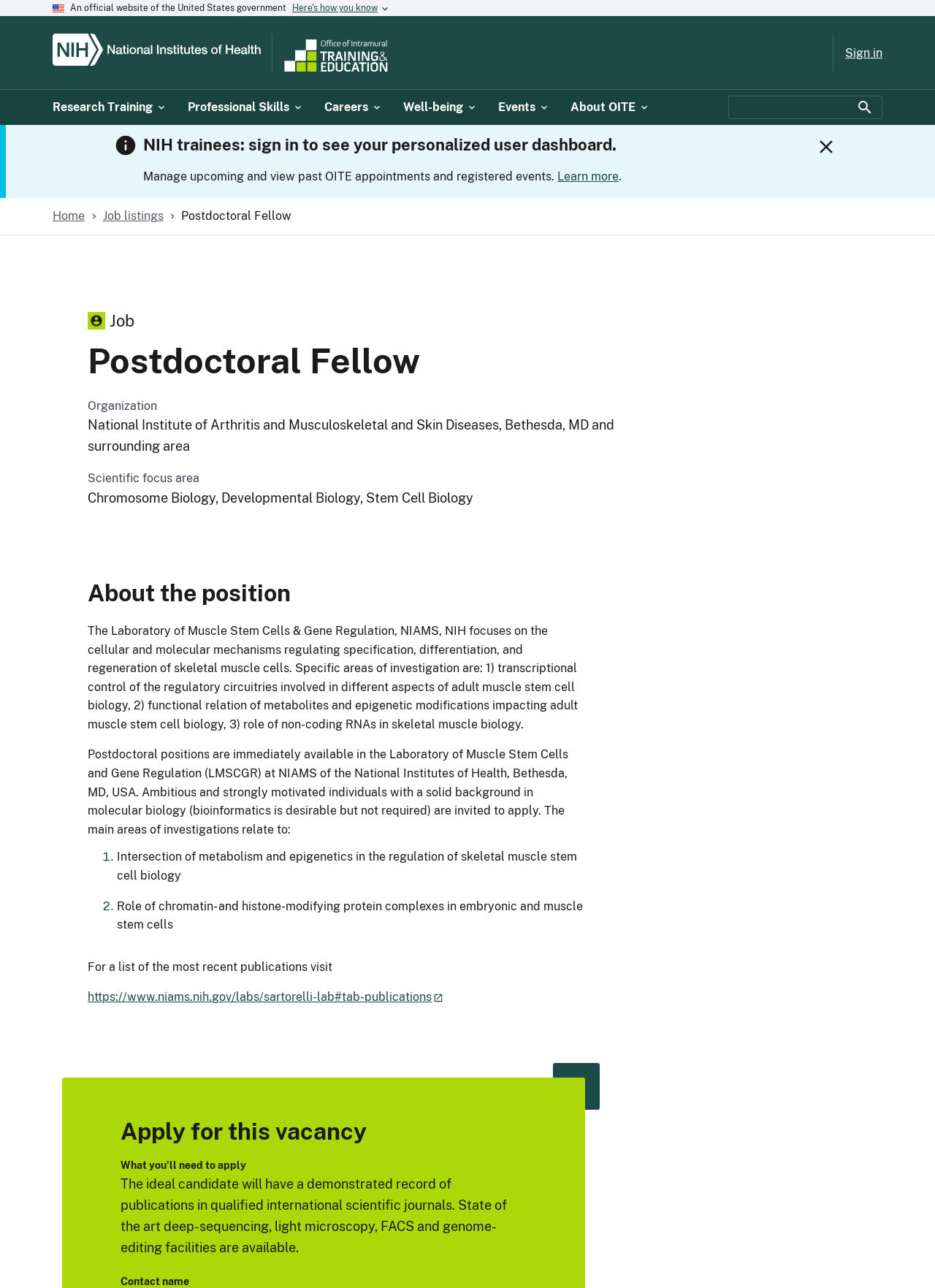Given the element description Learn more, specify the bounding box coordinates of the corresponding UI element in the format (top-left x, top-left y, bottom-right x, bottom-right y). All values must be between 0 and 1.

[0.596, 0.132, 0.662, 0.143]